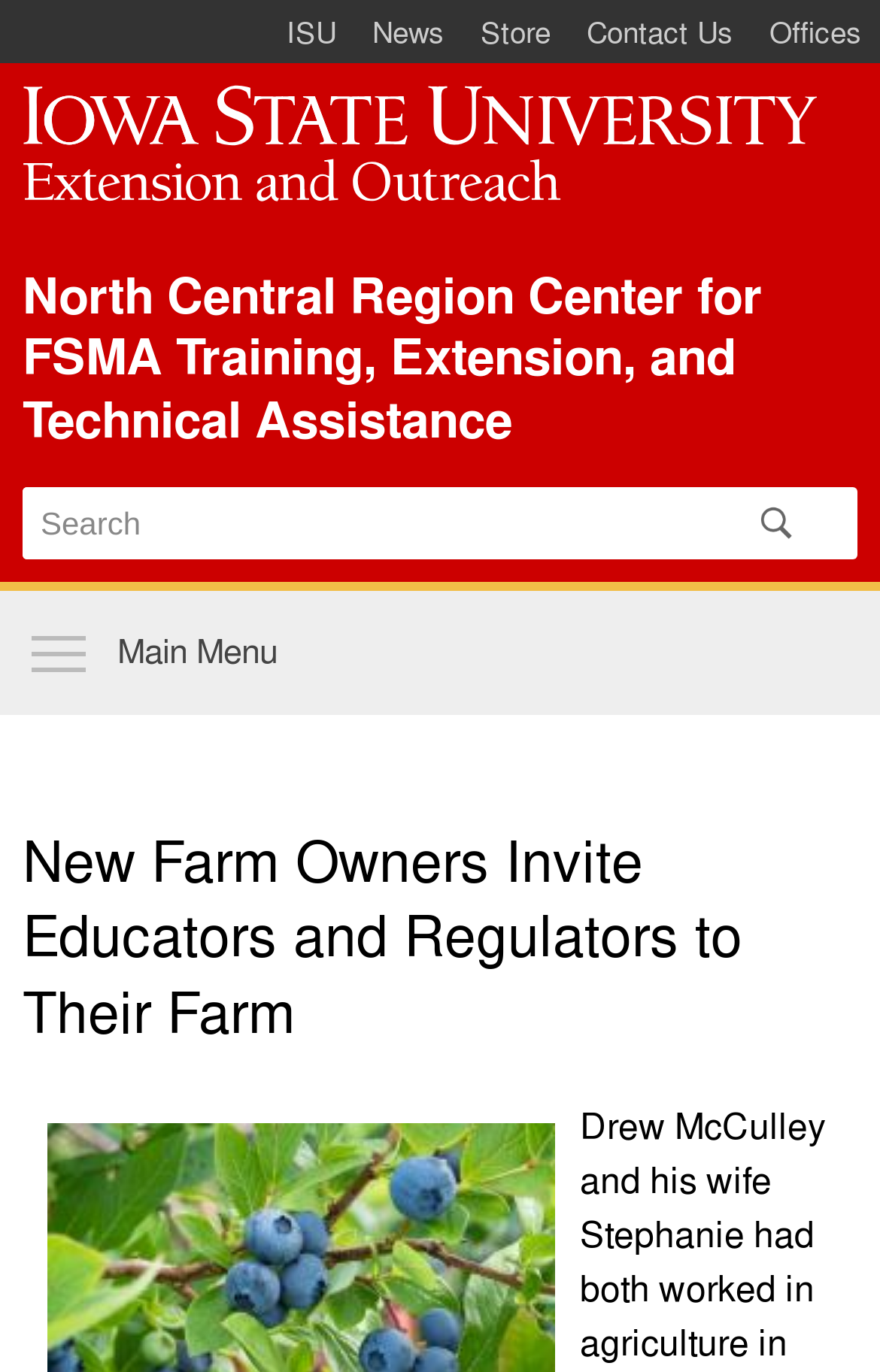Predict the bounding box coordinates of the area that should be clicked to accomplish the following instruction: "submit a search query". The bounding box coordinates should consist of four float numbers between 0 and 1, i.e., [left, top, right, bottom].

[0.862, 0.355, 0.903, 0.408]